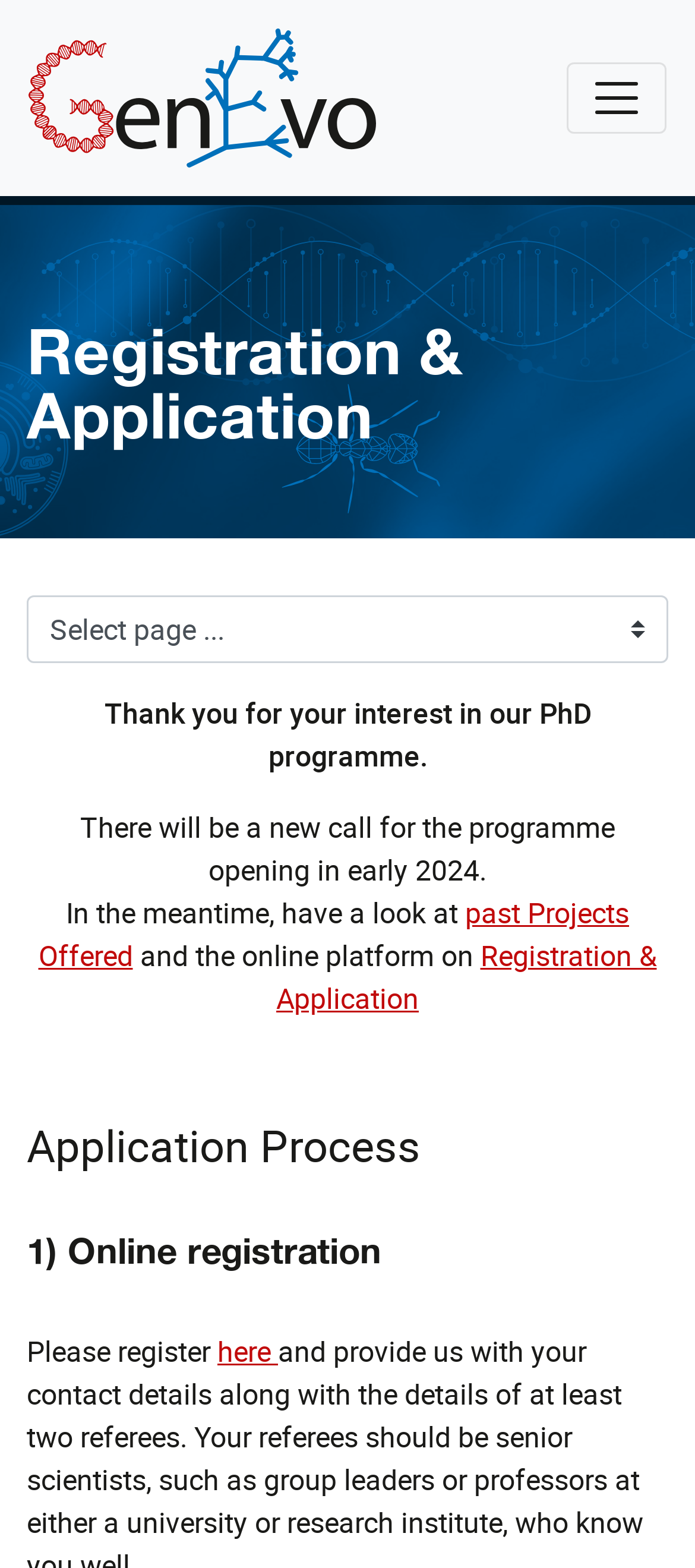What can I do while waiting for the PhD programme application to open?
Answer the question based on the image using a single word or a brief phrase.

Look at past projects